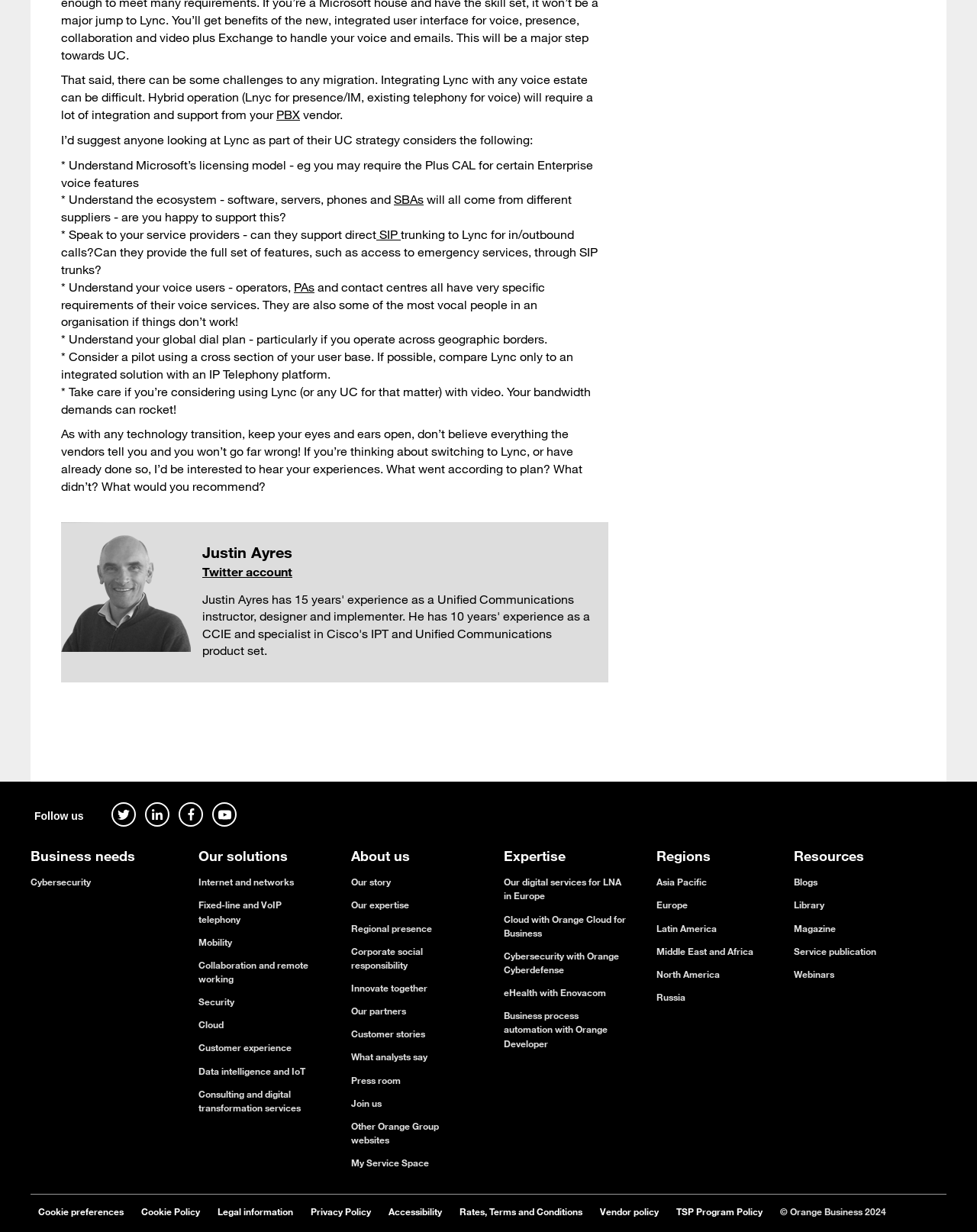Determine the bounding box coordinates for the area you should click to complete the following instruction: "Learn about our story".

[0.359, 0.711, 0.4, 0.721]